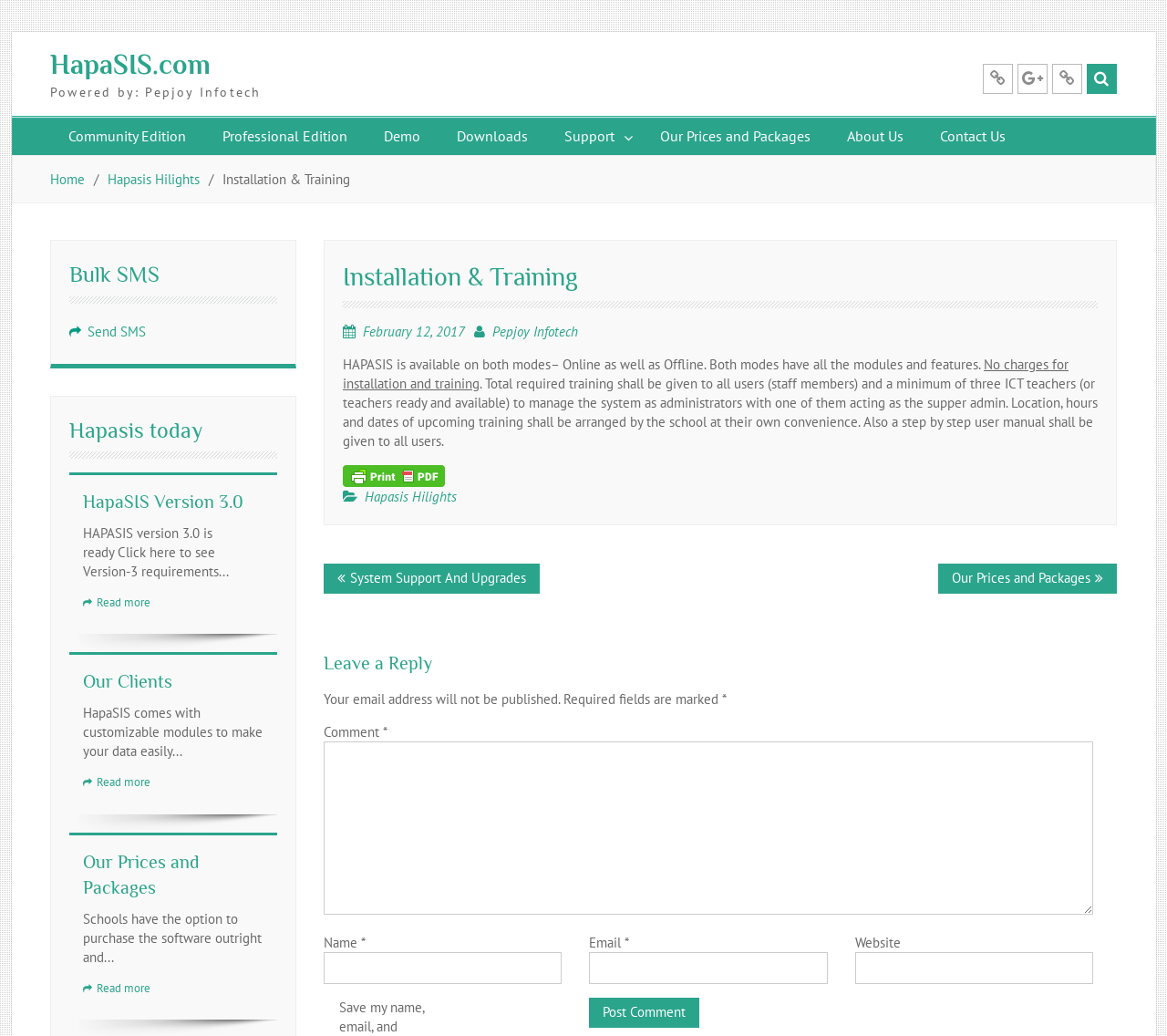Please locate the clickable area by providing the bounding box coordinates to follow this instruction: "Click on the 'Post Comment' button".

[0.505, 0.963, 0.599, 0.992]